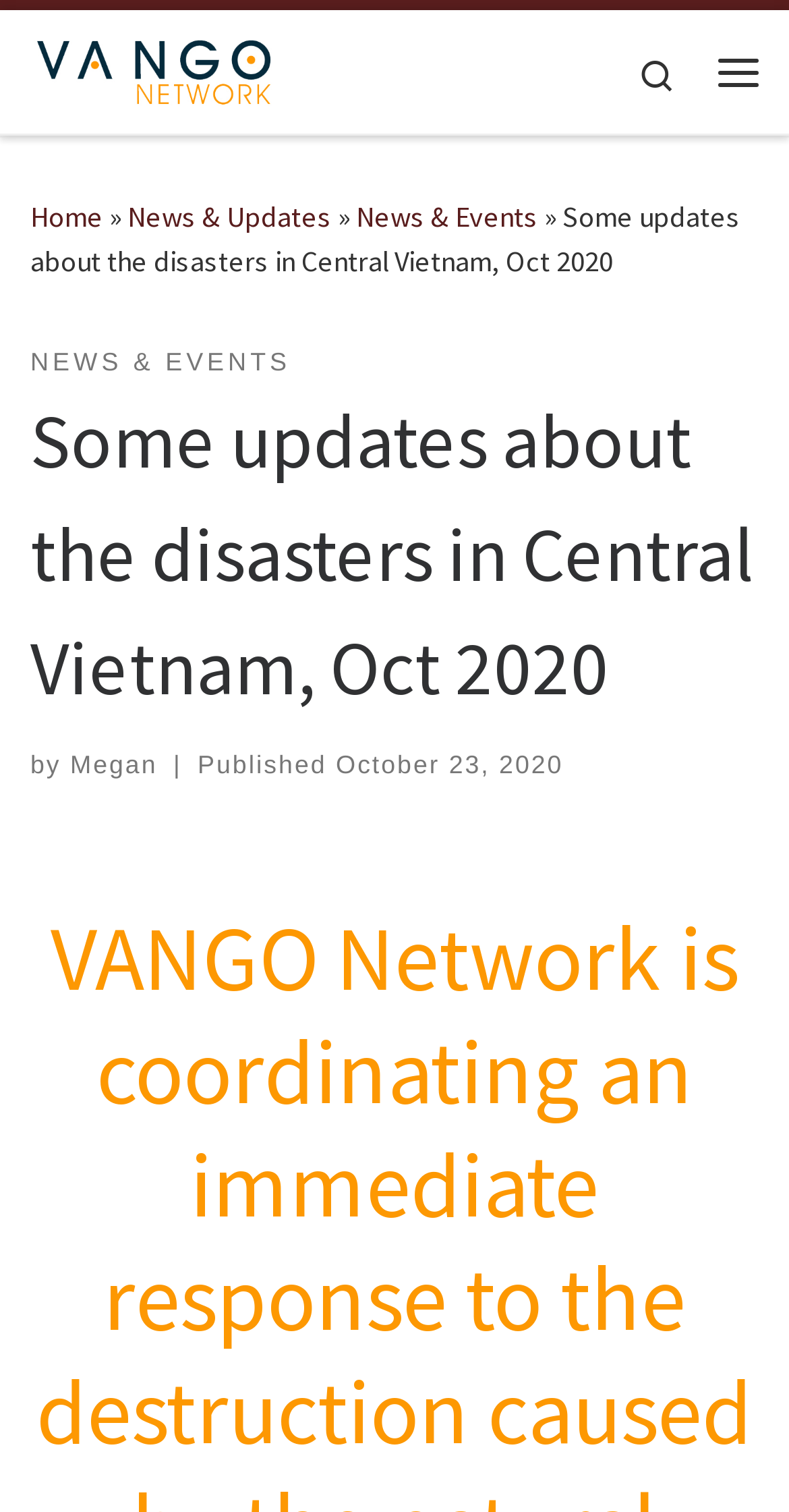Determine the bounding box for the UI element that matches this description: "News & Events".

[0.038, 0.228, 0.368, 0.254]